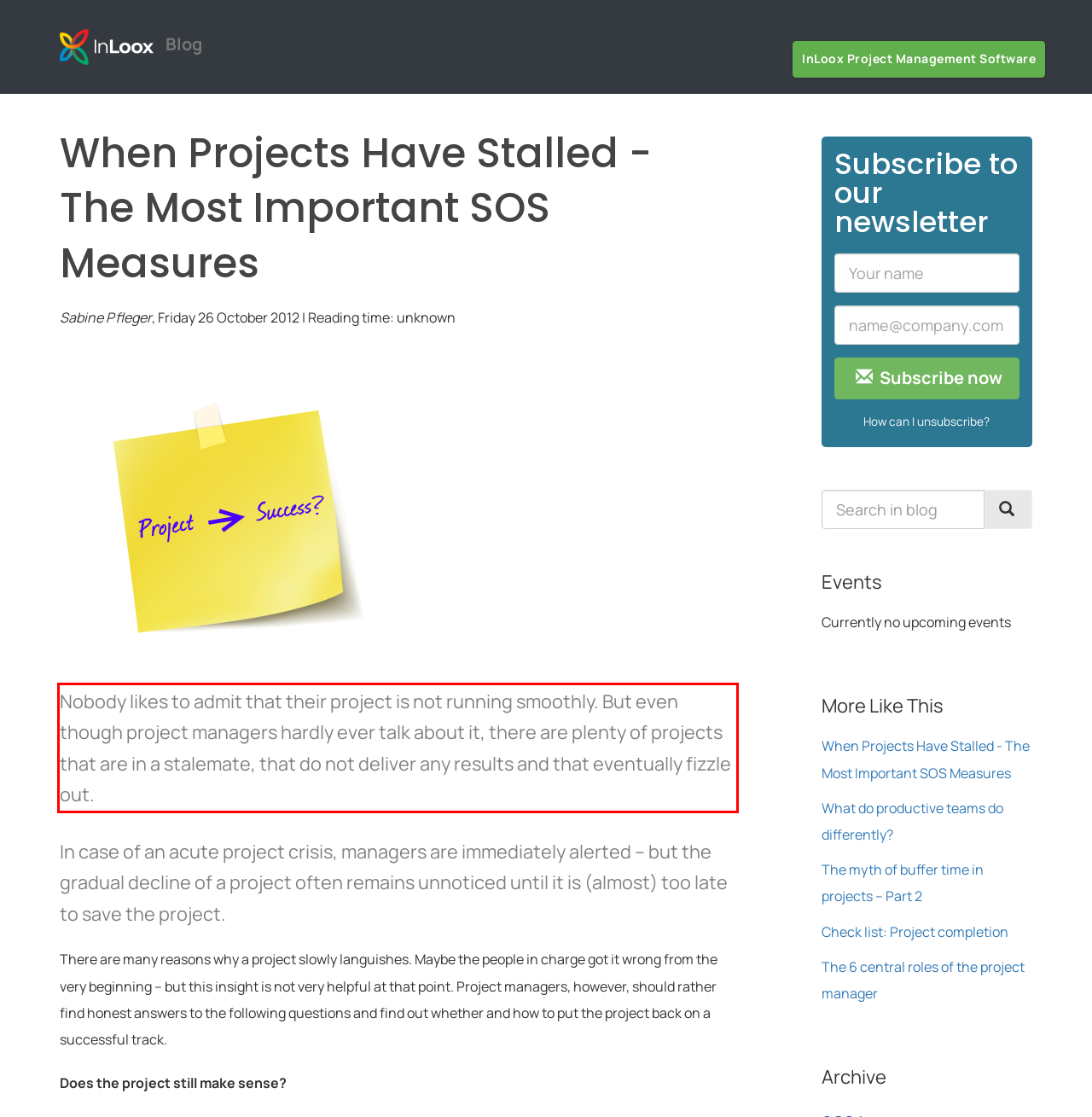Using the provided screenshot of a webpage, recognize the text inside the red rectangle bounding box by performing OCR.

Nobody likes to admit that their project is not running smoothly. But even though project managers hardly ever talk about it, there are plenty of projects that are in a stalemate, that do not deliver any results and that eventually fizzle out.